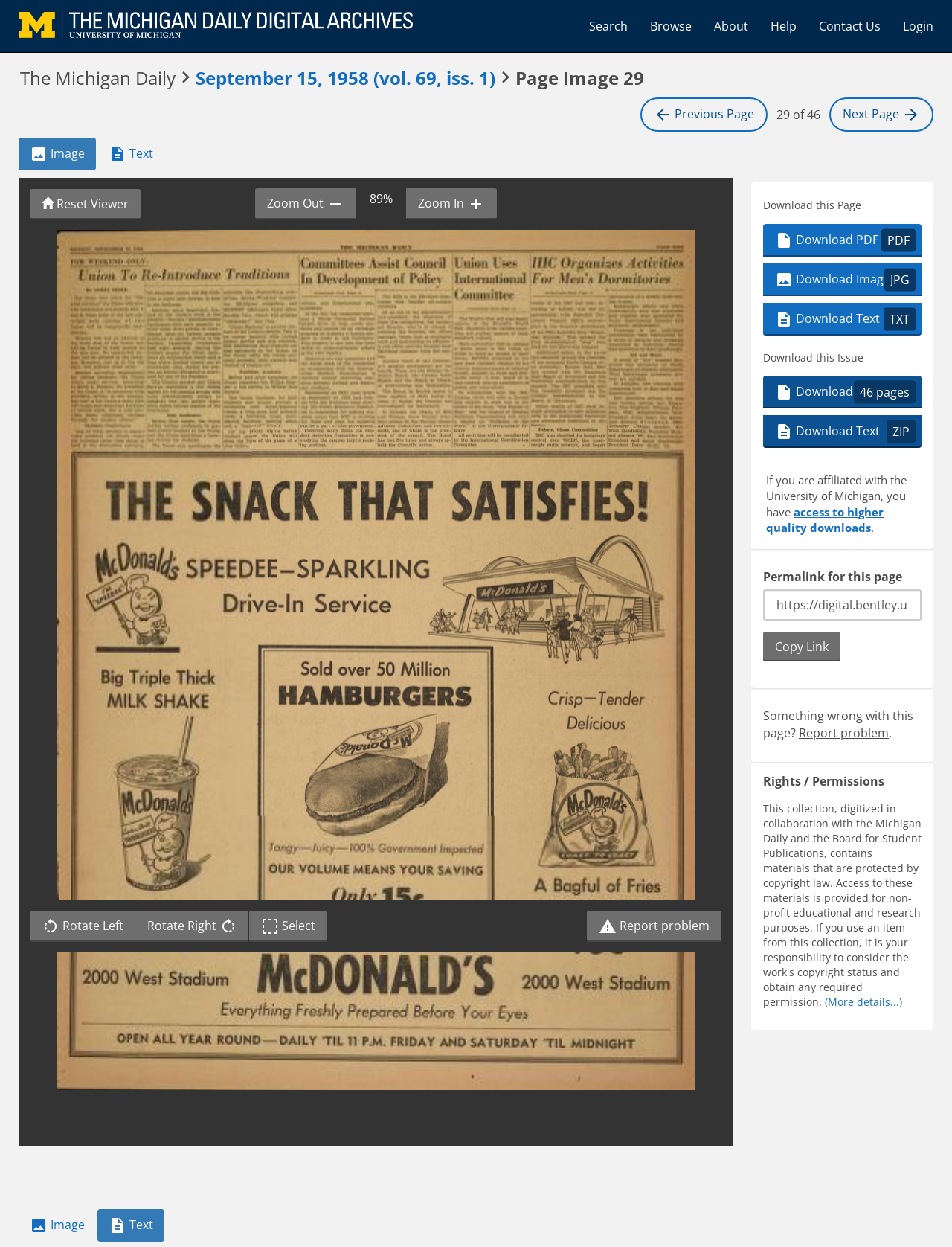What are the available download formats for this page?
Give a one-word or short phrase answer based on the image.

PDF, JPG, TXT